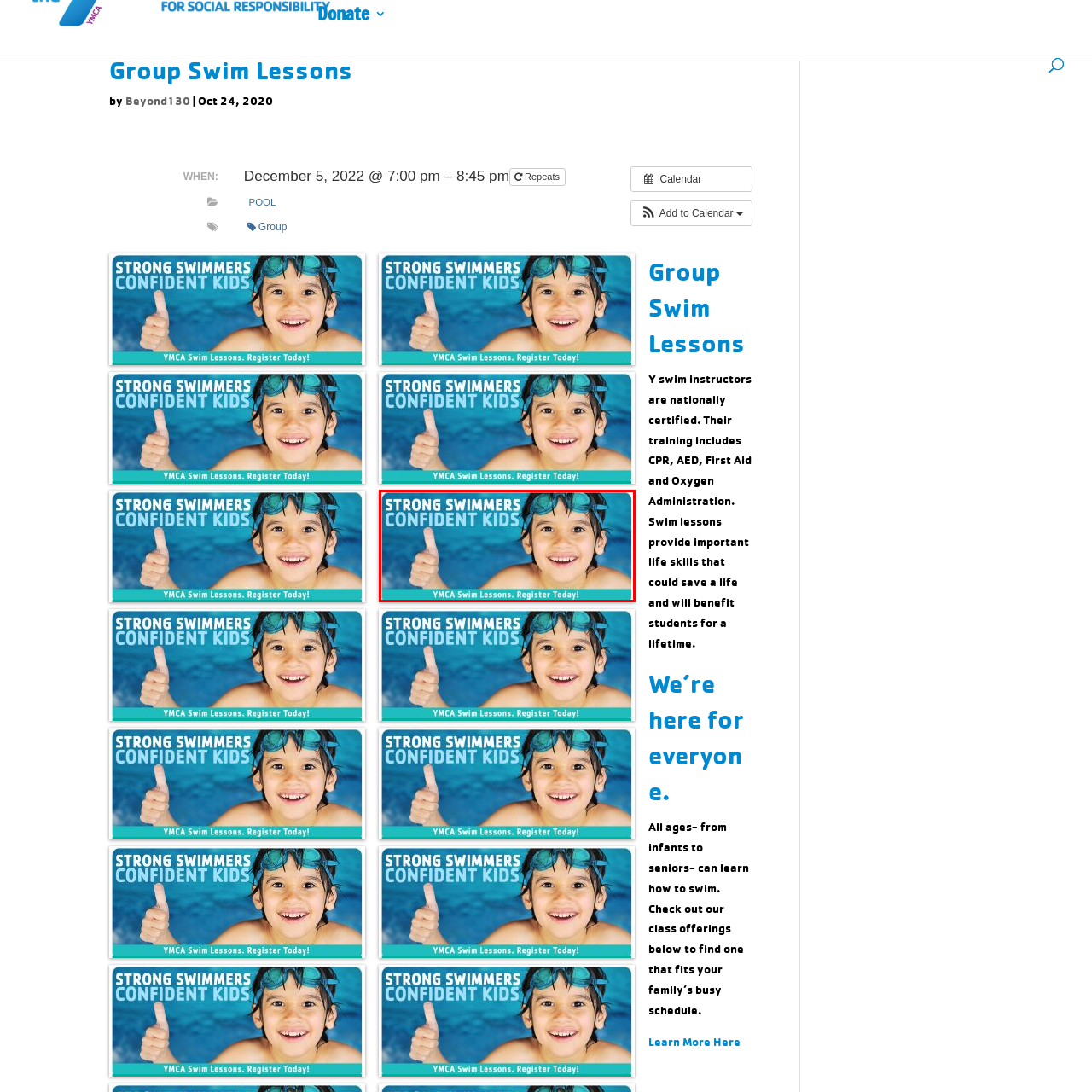Please provide a comprehensive description of the image highlighted by the red bounding box.

The image features a joyful young child in a swimming pool, showcasing a big smile and giving a thumbs-up gesture. The child is wearing goggles, emphasizing a sense of enthusiasm and confidence associated with swimming. The vibrant text overlay reads "STRONG SWIMMERS CONFIDENT KIDS," indicating a focus on the benefits of swim lessons offered by the YMCA. Beneath the main message, there is an encouraging call to action: "YMCA Swim Lessons. Register Today!" This imagery promotes the idea of developing swimming skills and self-assurance in children through the YMCA's swim programs.